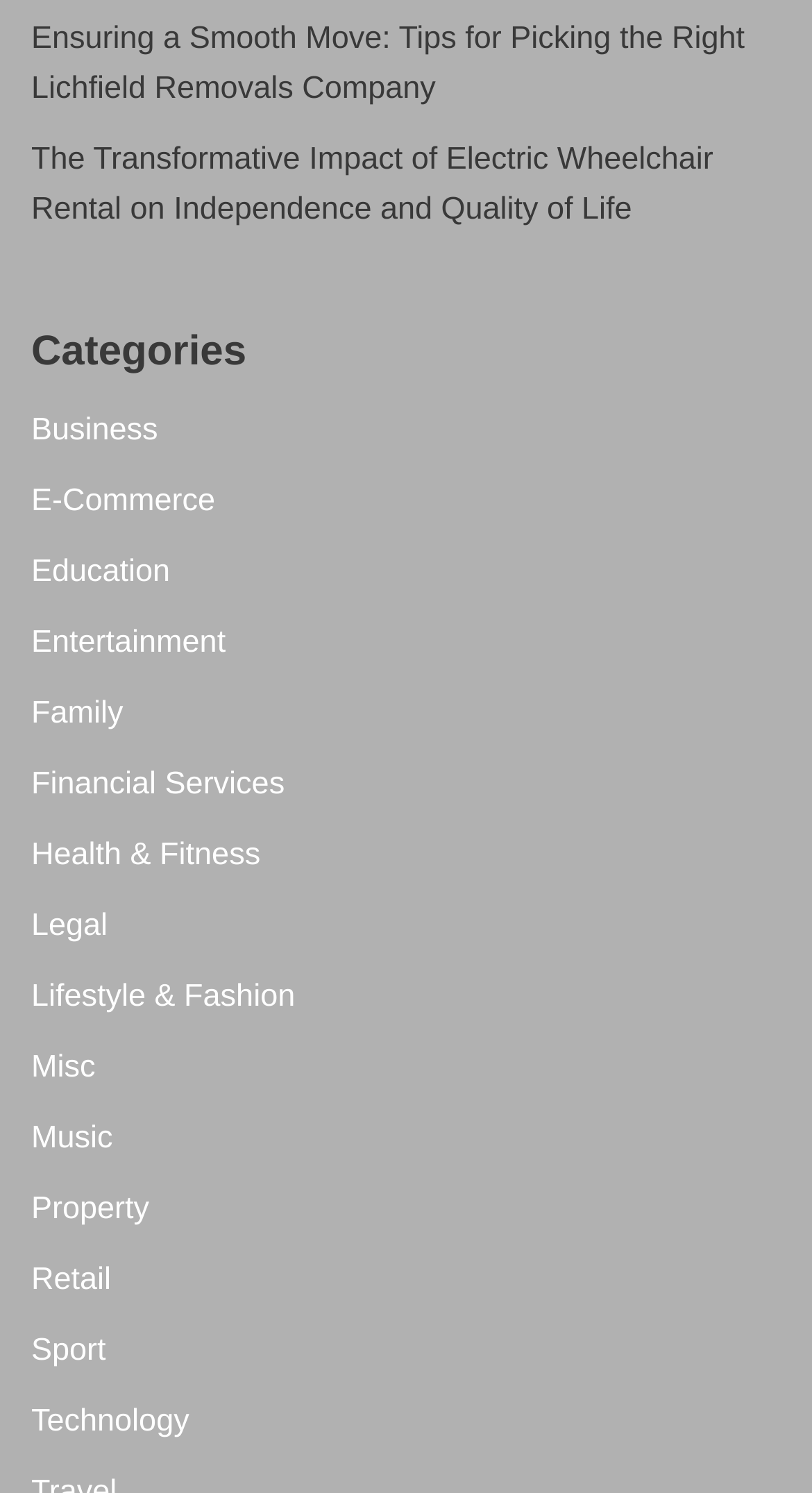Reply to the question with a brief word or phrase: How many categories are listed?

19